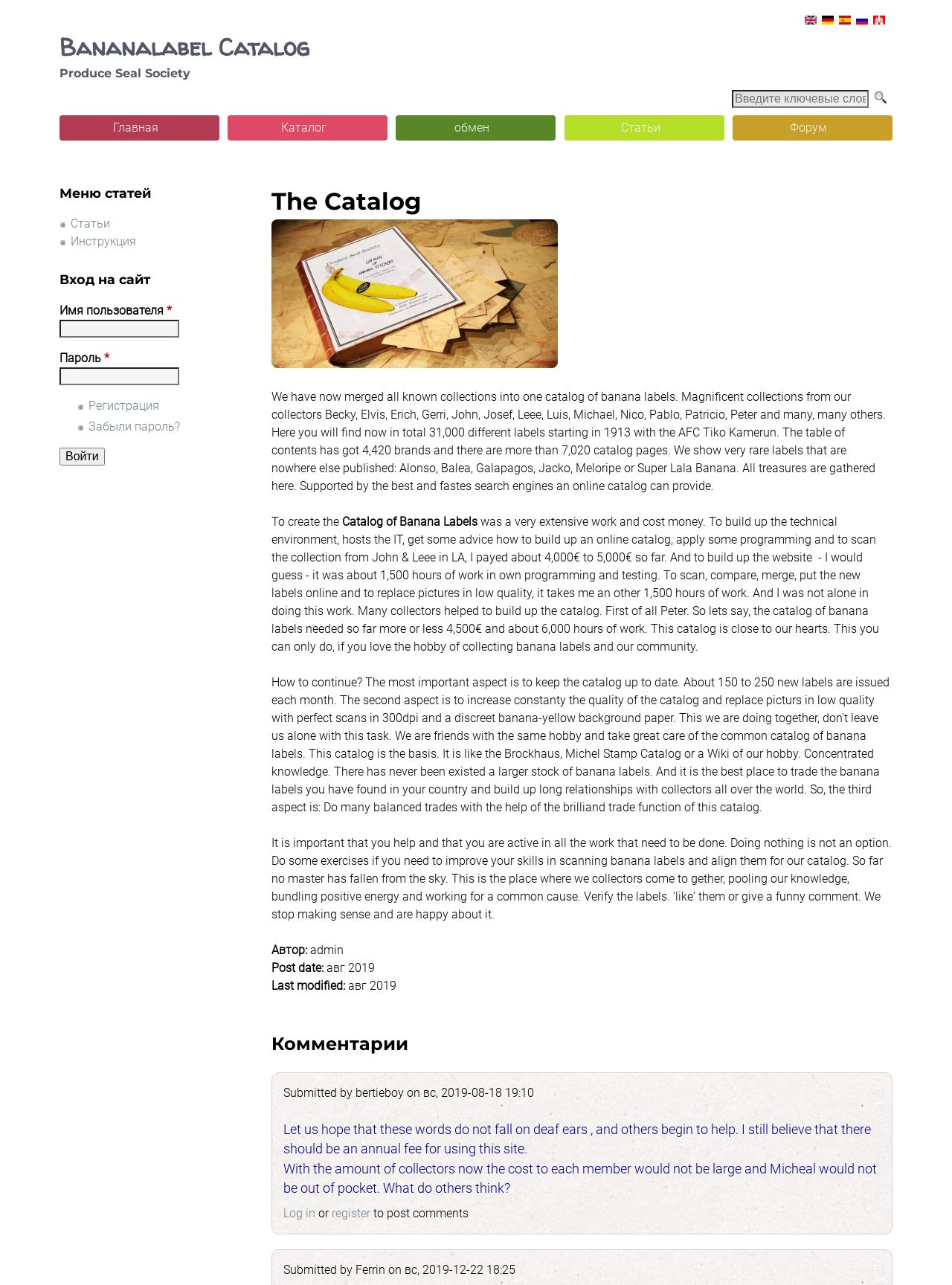Please use the details from the image to answer the following question comprehensively:
How much did it cost to build the catalog?

The cost of building the catalog can be found in the static text element which states 'To build up the technical environment, hosts the IT, get some advice how to build up an online catalog, apply some programming and to scan the collection from John & Leee in LA, I payed about 4,000€ to 5,000€ so far.'